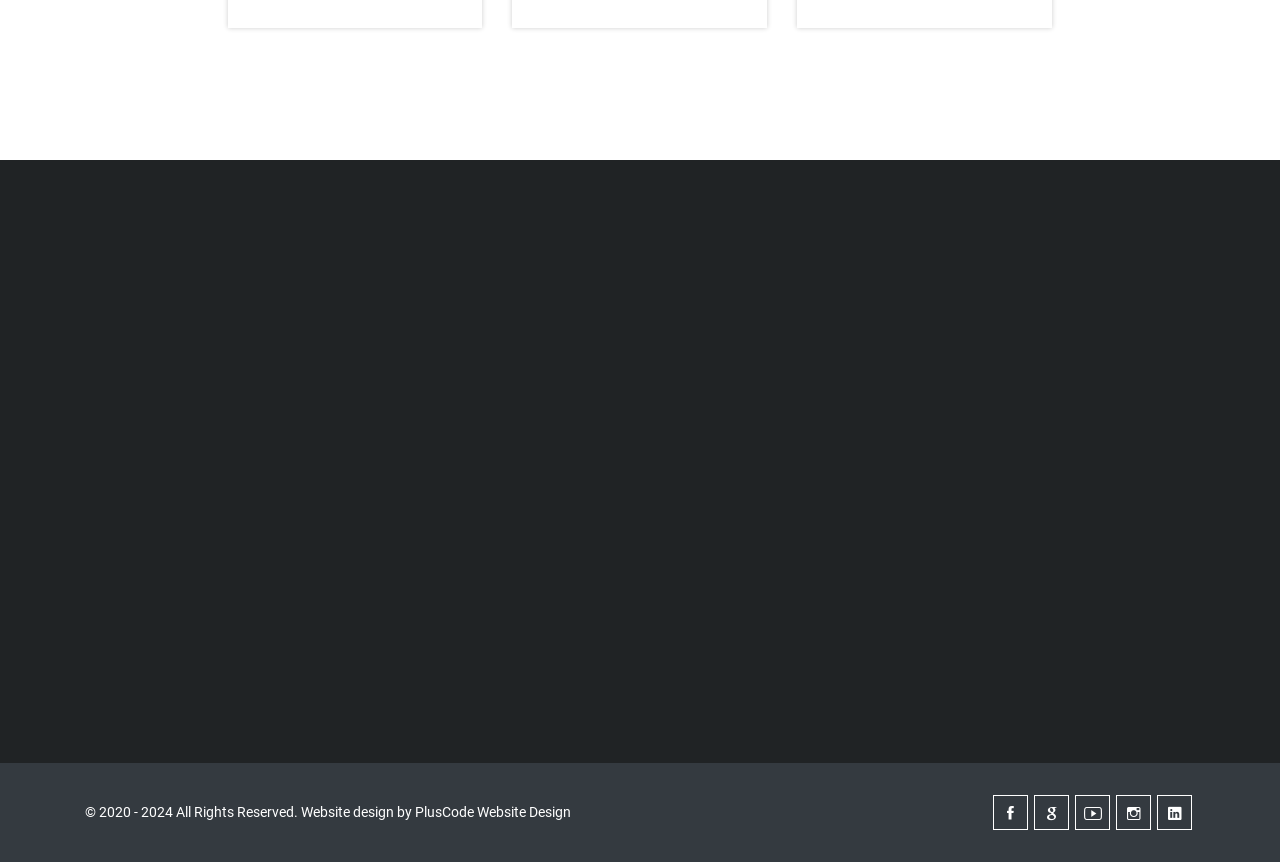Find the bounding box coordinates of the UI element according to this description: "Submit".

[0.66, 0.615, 0.734, 0.67]